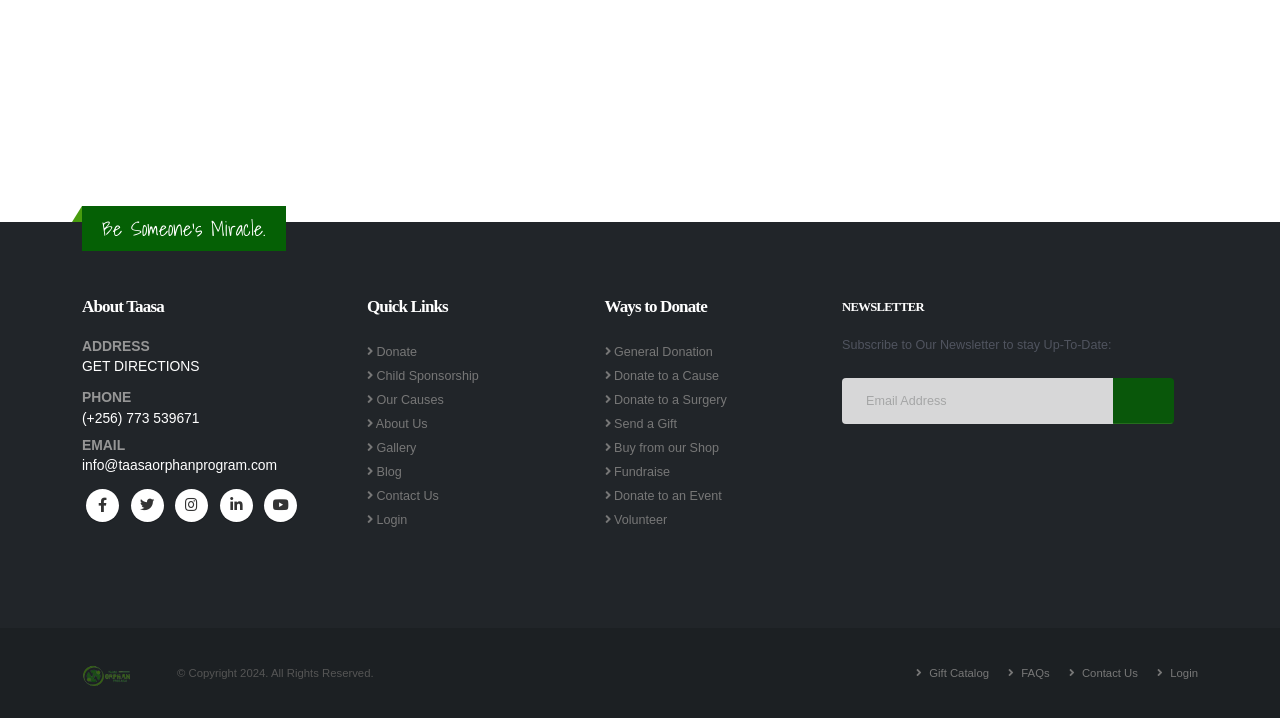Provide the bounding box coordinates of the HTML element described by the text: "title="Instagram"".

[0.137, 0.681, 0.162, 0.727]